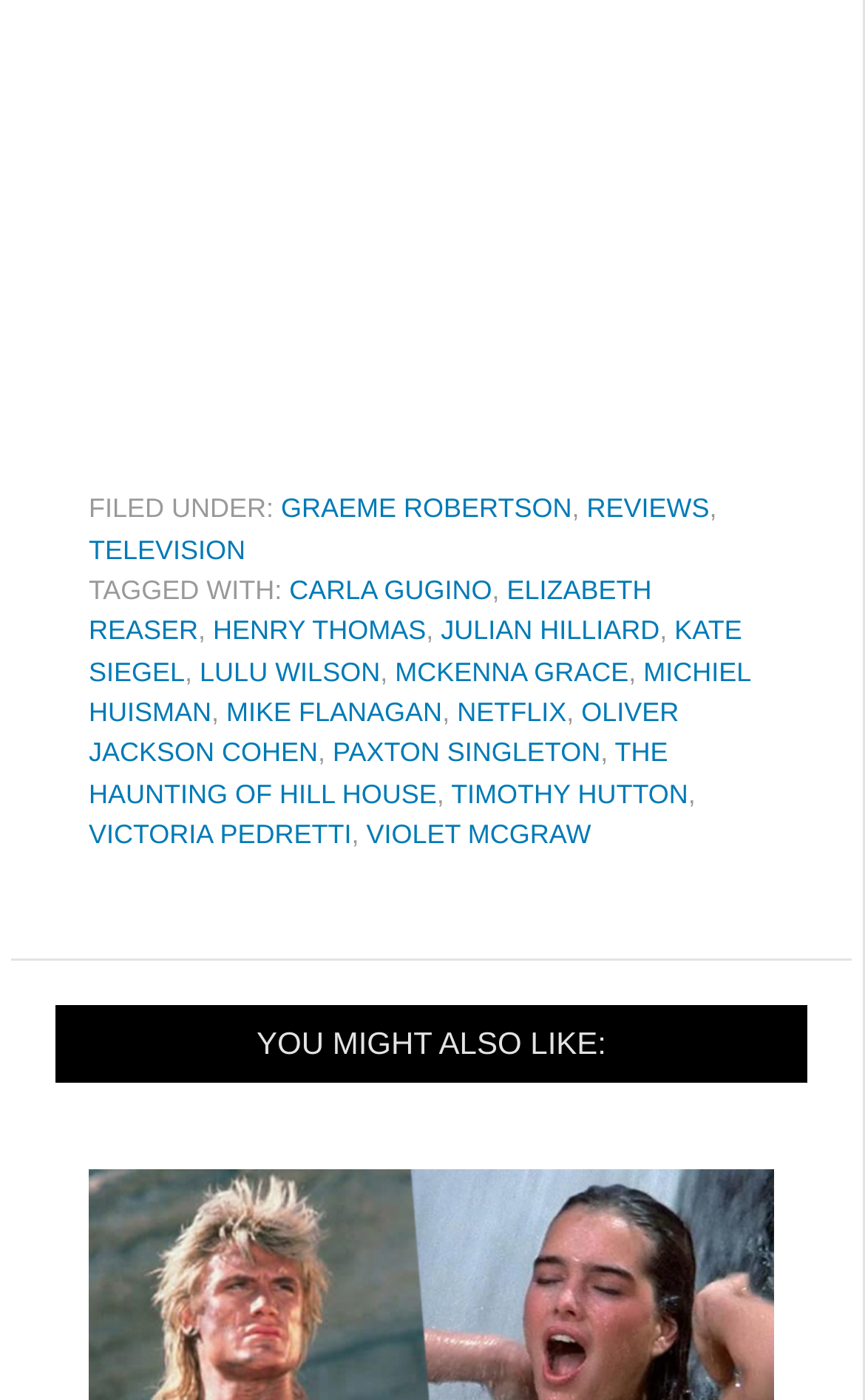Ascertain the bounding box coordinates for the UI element detailed here: "Television". The coordinates should be provided as [left, top, right, bottom] with each value being a float between 0 and 1.

[0.103, 0.382, 0.284, 0.404]